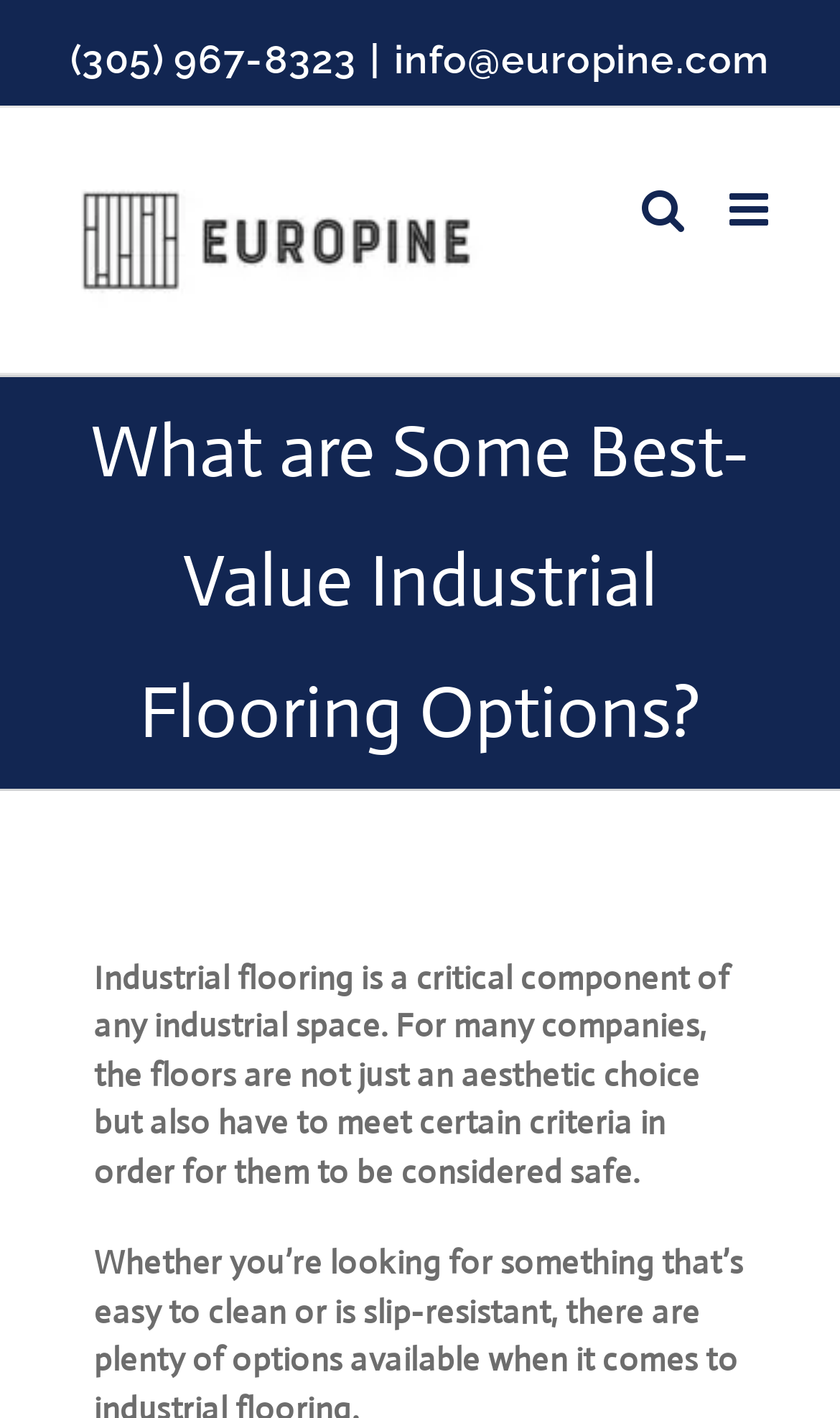Find the bounding box coordinates of the clickable region needed to perform the following instruction: "Send an email to the company". The coordinates should be provided as four float numbers between 0 and 1, i.e., [left, top, right, bottom].

[0.469, 0.026, 0.917, 0.057]